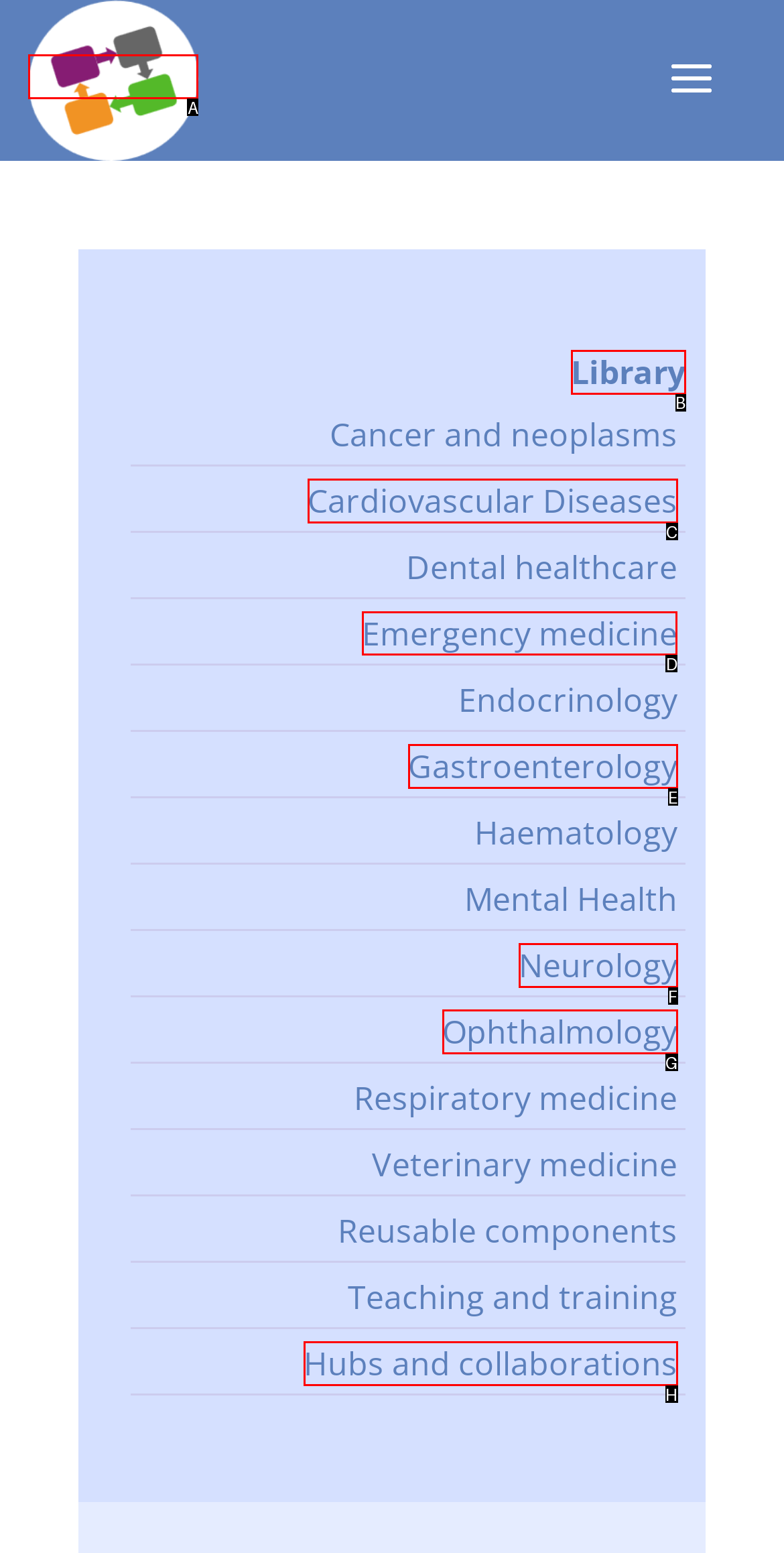Tell me which UI element to click to fulfill the given task: go to Emergency medicine page. Respond with the letter of the correct option directly.

D